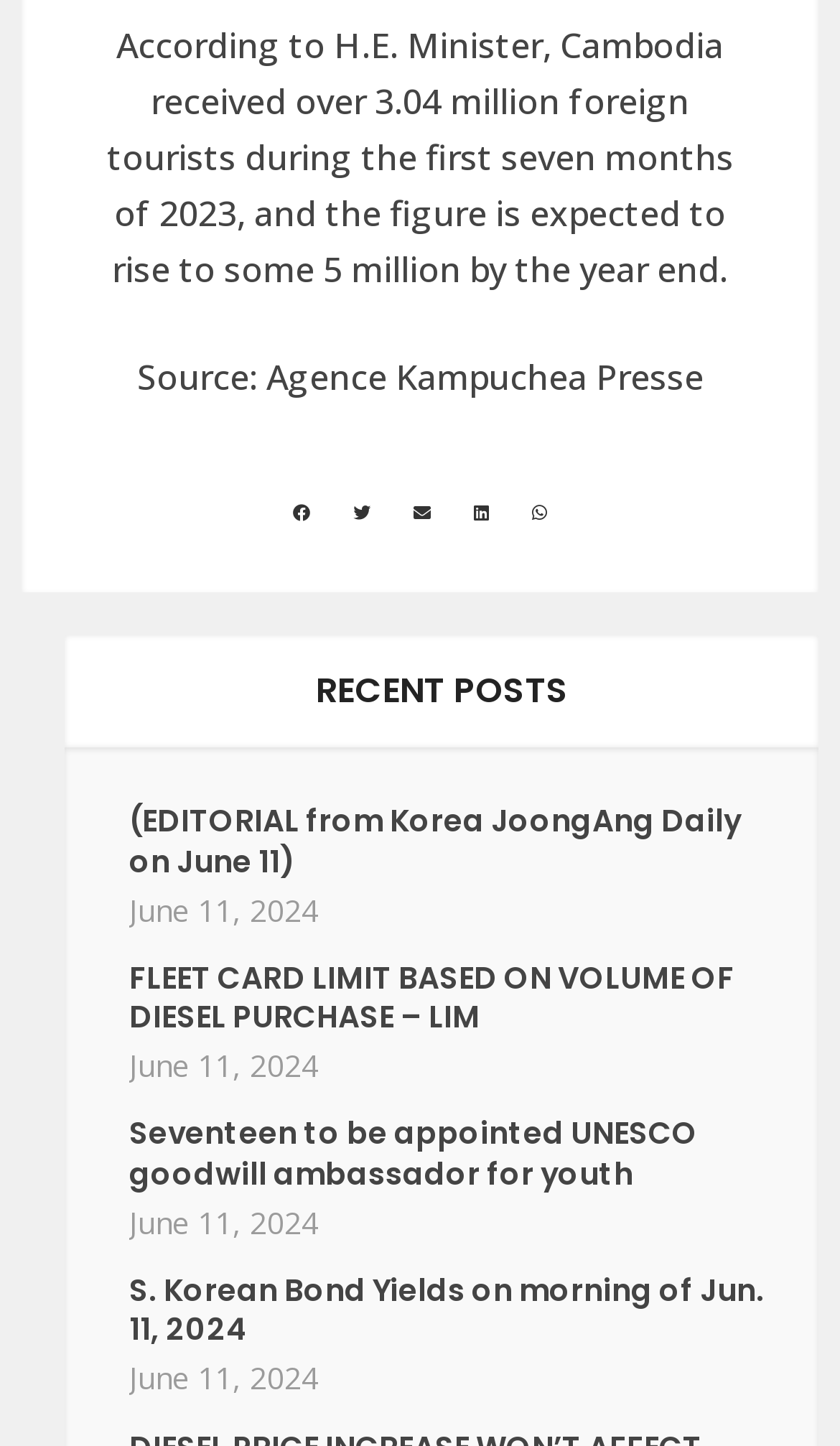Give a one-word or one-phrase response to the question: 
What is the main topic of this webpage?

News